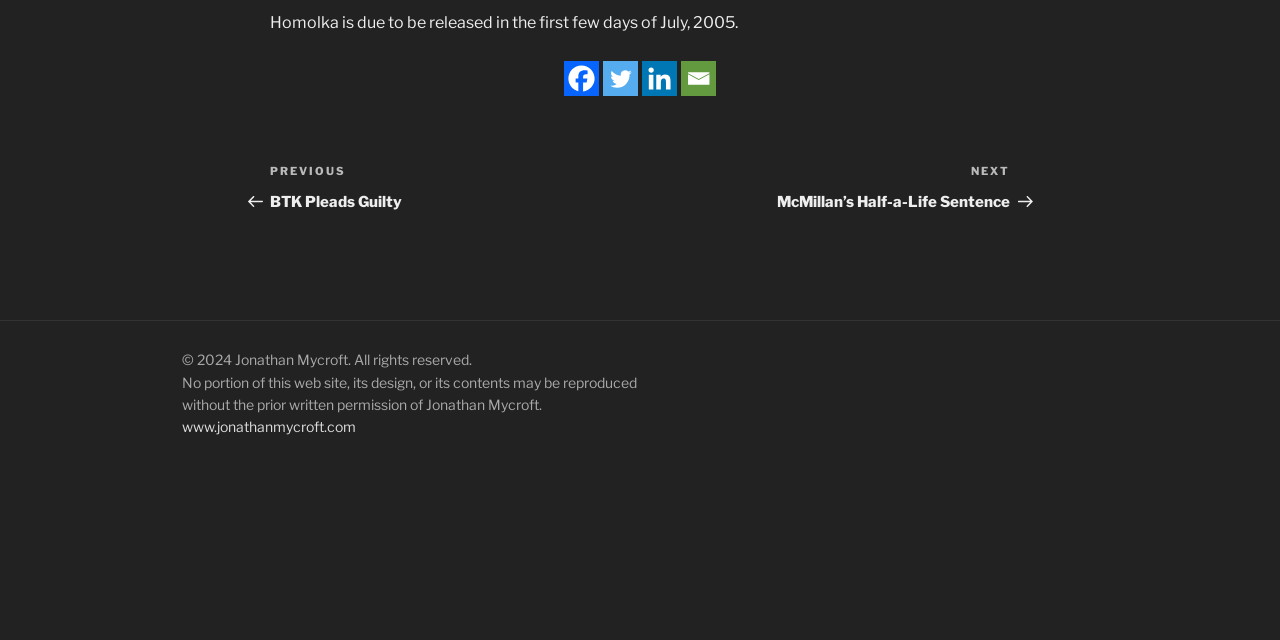Locate the bounding box of the UI element described by: "aria-label="Facebook" title="Facebook"" in the given webpage screenshot.

[0.441, 0.095, 0.468, 0.149]